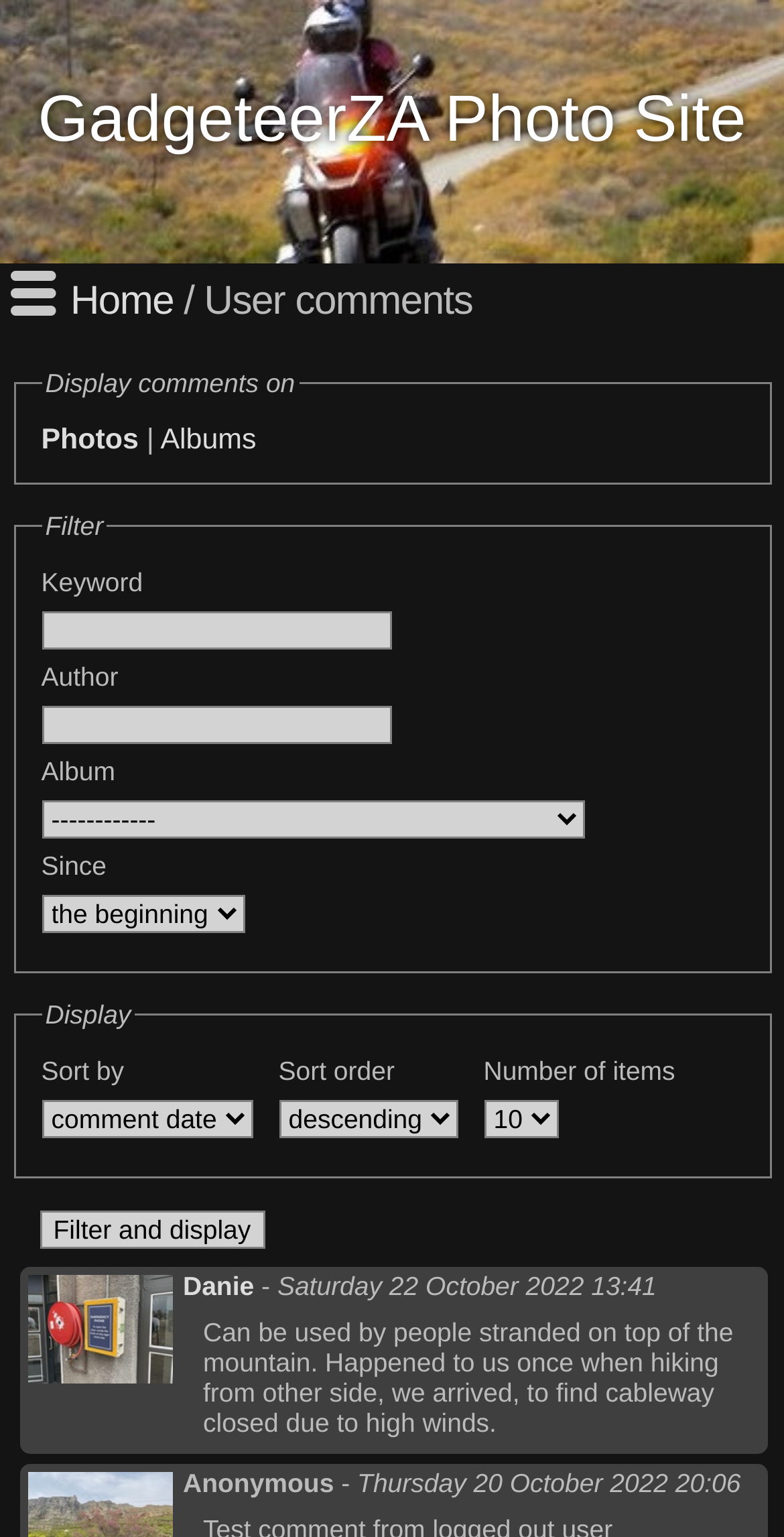What is the first filter option?
Based on the image, answer the question with a single word or brief phrase.

Photos